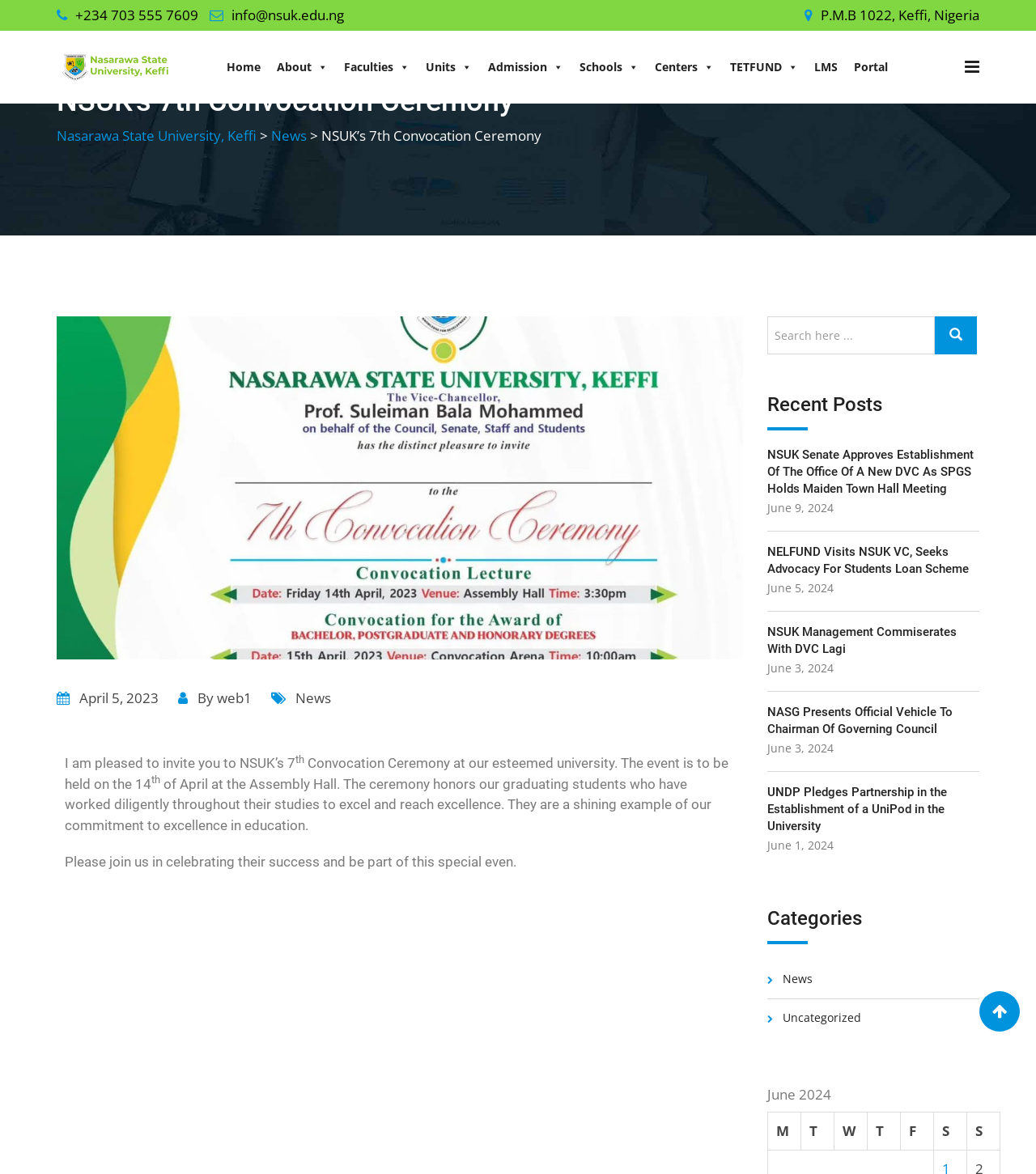Can you determine the bounding box coordinates of the area that needs to be clicked to fulfill the following instruction: "Search for something"?

[0.74, 0.27, 0.903, 0.302]